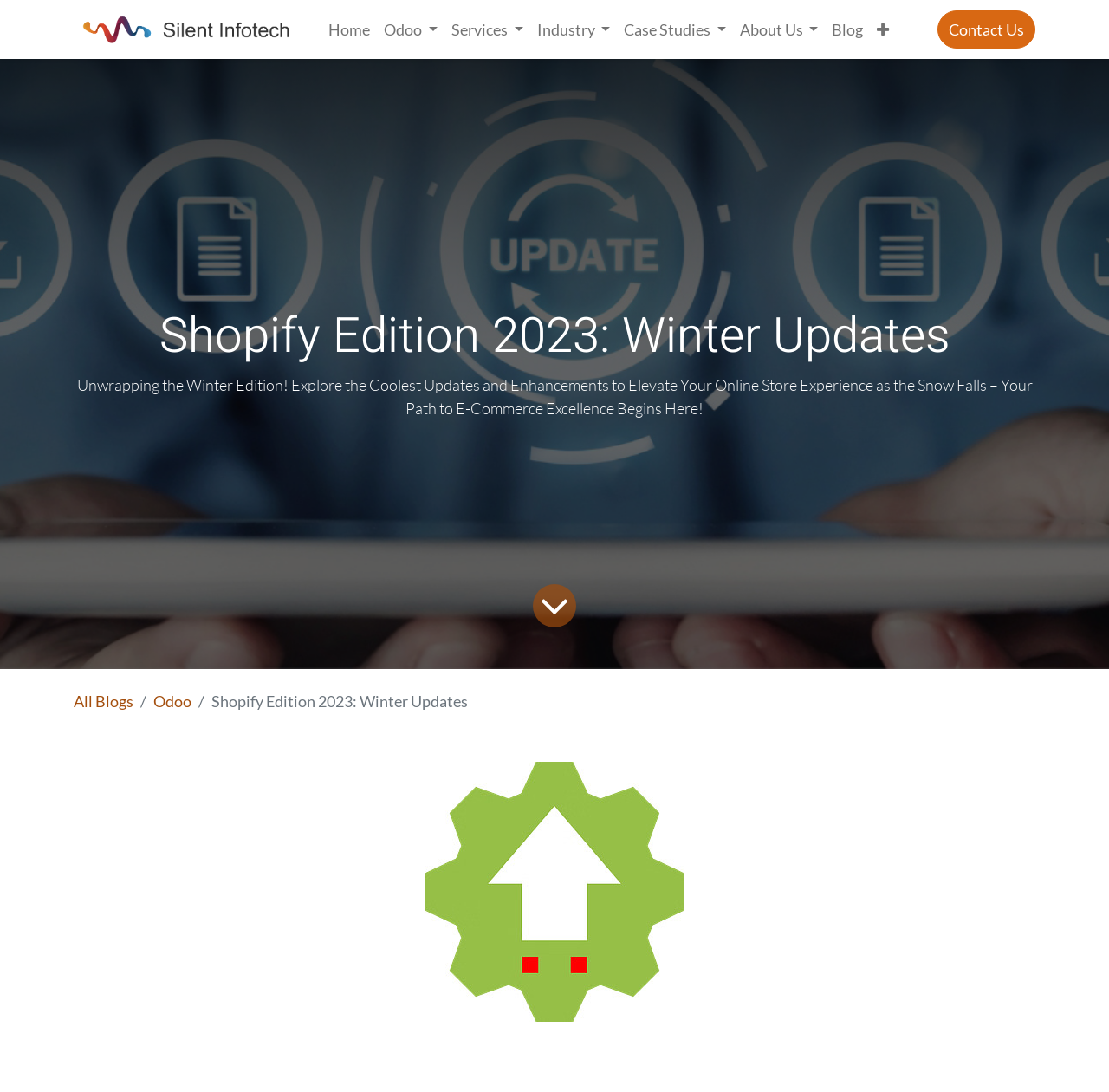For the element described, predict the bounding box coordinates as (top-left x, top-left y, bottom-right x, bottom-right y). All values should be between 0 and 1. Element description: All Blogs

[0.066, 0.633, 0.12, 0.651]